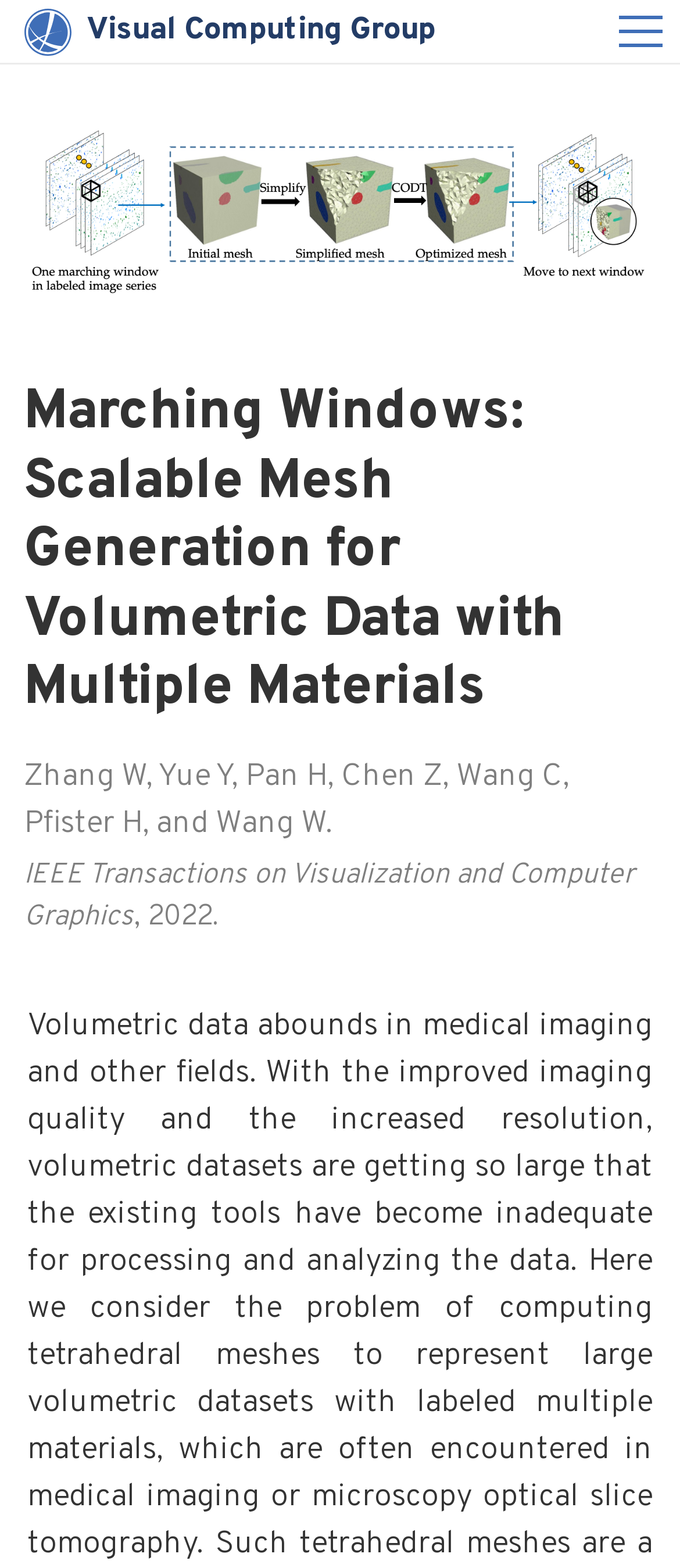Locate the bounding box of the user interface element based on this description: "Visual Computing Group".

[0.035, 0.0, 0.64, 0.04]